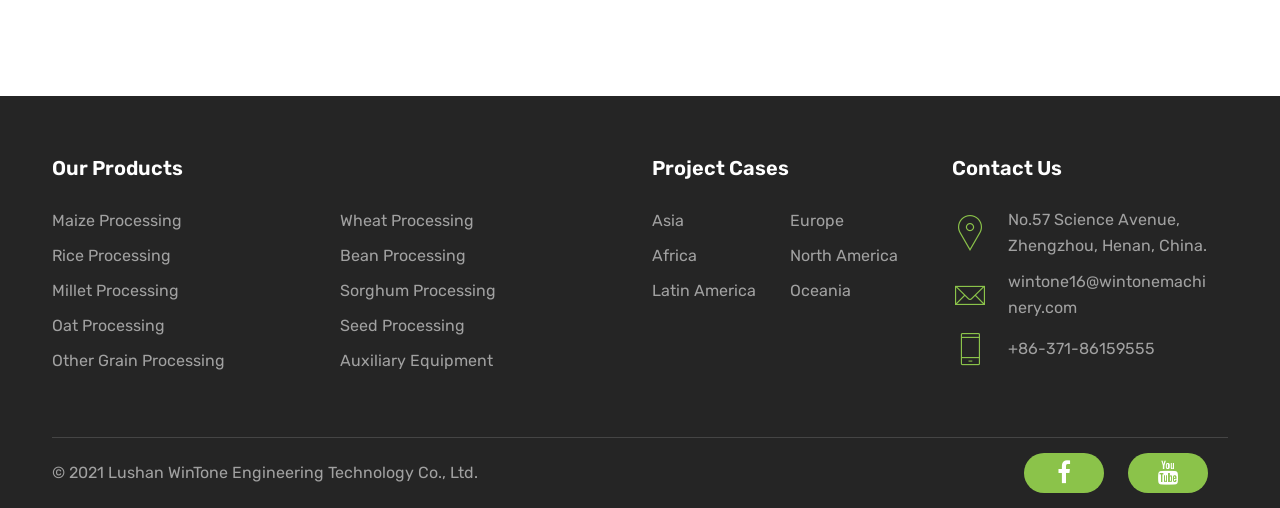Where are the project cases located?
Please respond to the question with a detailed and thorough explanation.

The project cases are located in various regions around the world, including Asia, Europe, Africa, North America, Latin America, and Oceania, as indicated by the links under the 'Project Cases' heading.